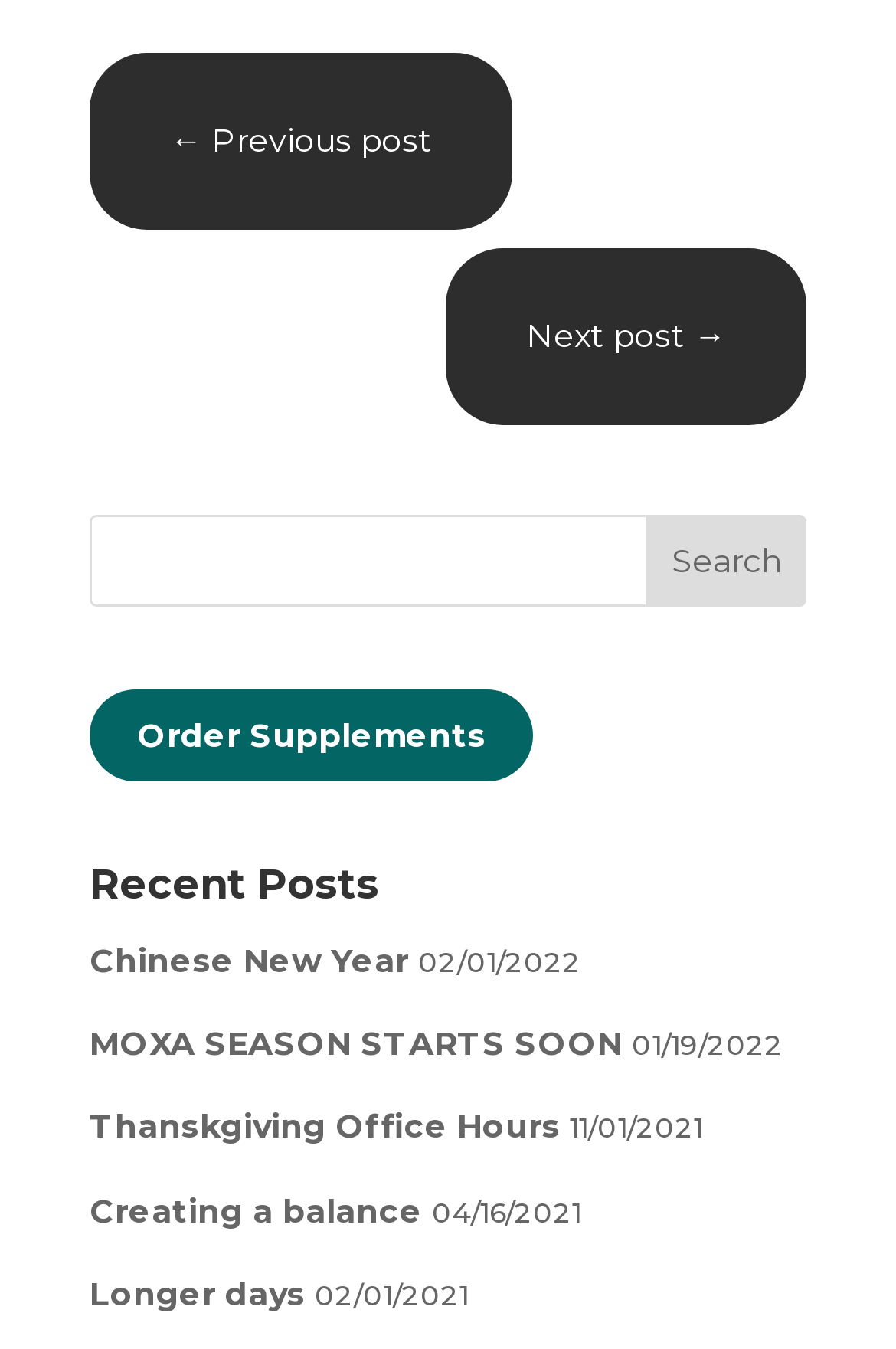Please reply with a single word or brief phrase to the question: 
What is the function of the '← Previous post' link?

Navigate to previous post